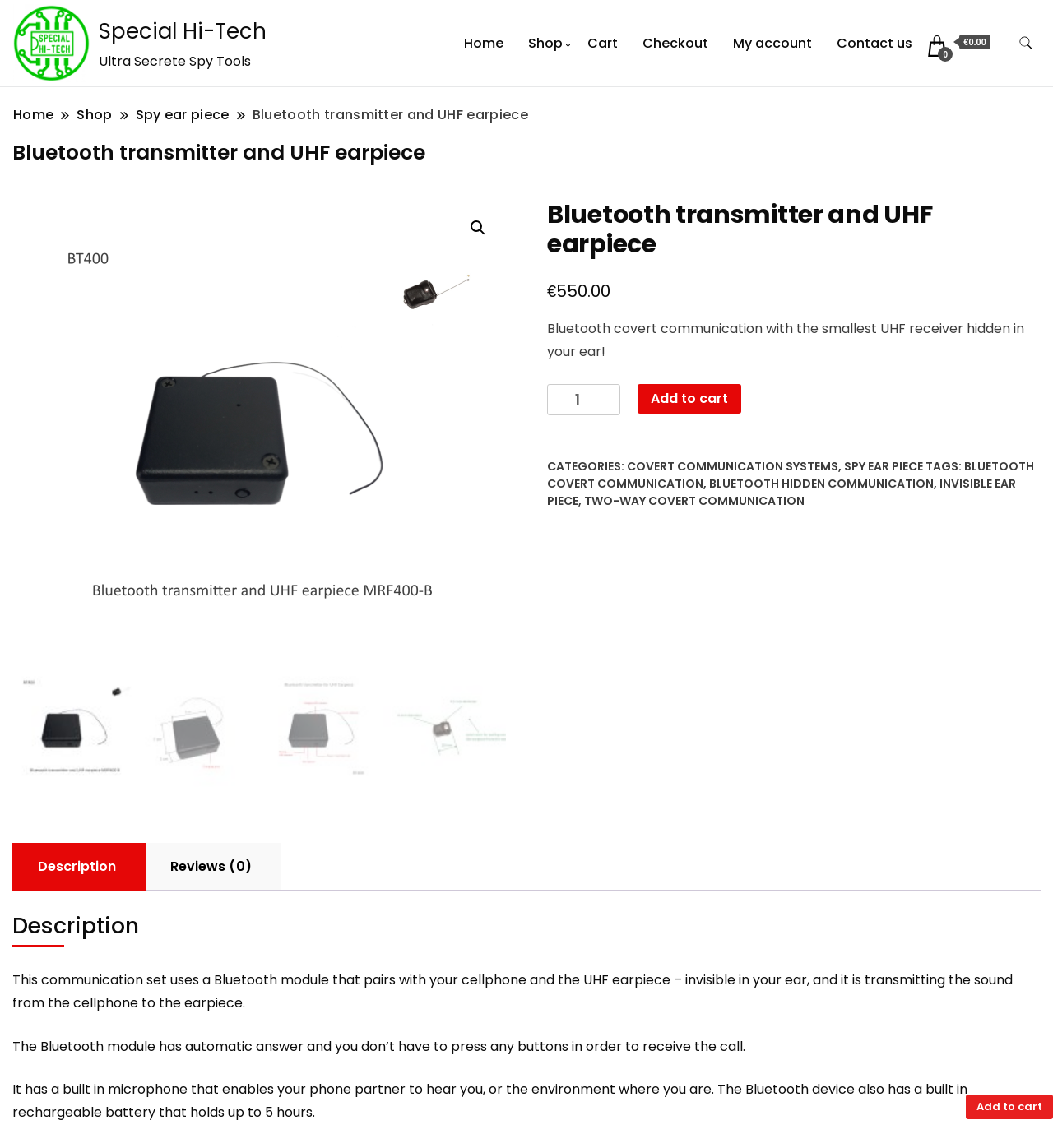What is the maximum battery life of the Bluetooth device?
Please give a detailed answer to the question using the information shown in the image.

The maximum battery life of the Bluetooth device can be found in the product description on the webpage. According to the description, the Bluetooth device has a built-in rechargeable battery that holds up to 5 hours, indicating the maximum duration for which the device can operate on a single charge.